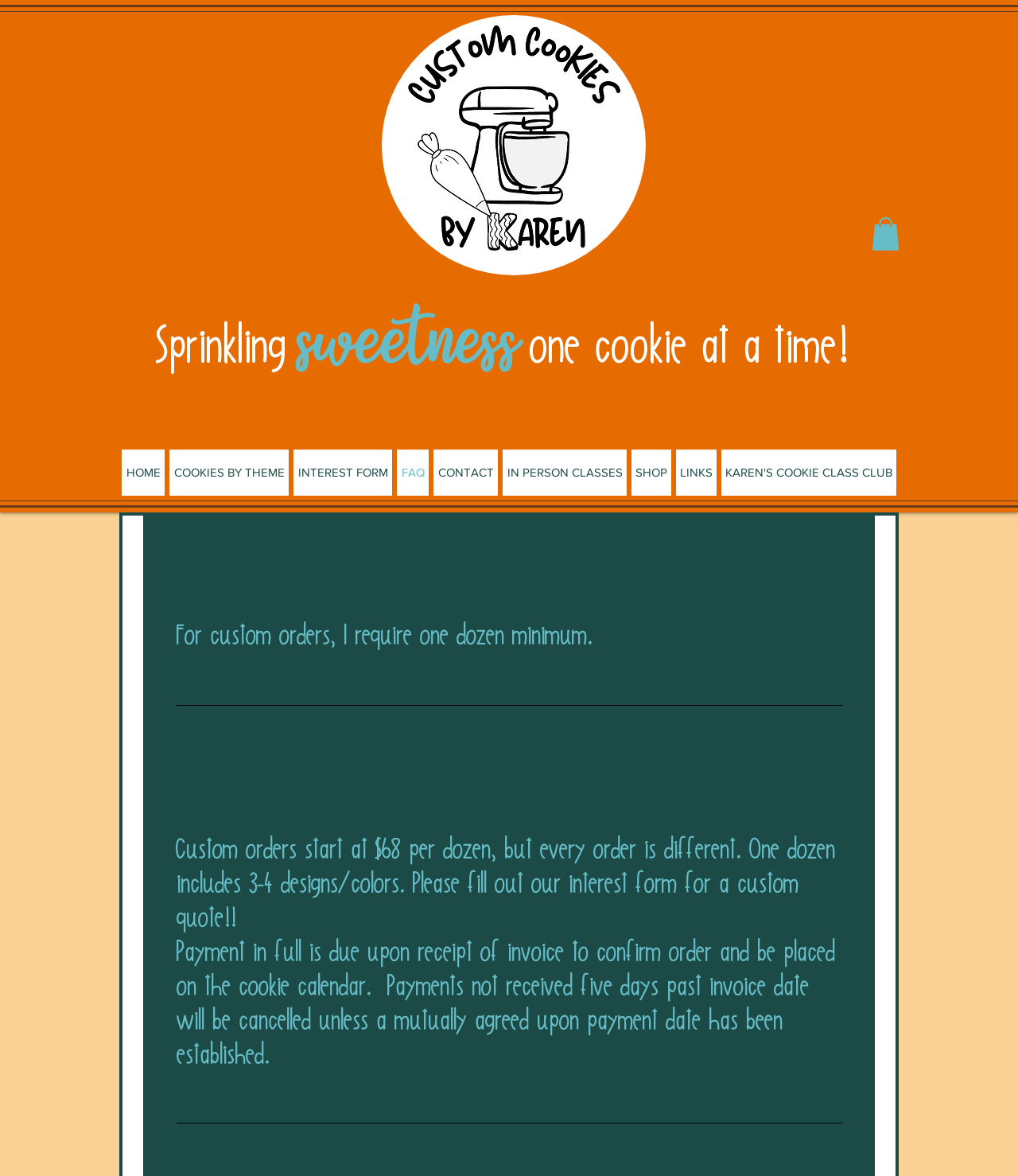Summarize the contents and layout of the webpage in detail.

The webpage is about a cookie-related website, with a prominent image of a cookie at the top center, taking up about 25% of the screen width. Below the image, there is a button with an embedded image, located at the top right corner. 

The main heading "Sprinkling sweetness one cookie at a time!" is placed below the image, spanning about 75% of the screen width. 

To the left of the main heading, there is a navigation menu labeled "Site" that contains 7 links: "HOME", "COOKIES BY THEME", "INTEREST FORM", "FAQ", "CONTACT", "IN PERSON CLASSES", and "SHOP". The links are arranged horizontally and take up about 80% of the screen width.

Below the main heading, there are two sections of questions and answers. The first section has a heading "Minimum order?" and the answer "For custom orders, I require one dozen minimum." The second section has a heading "Pricing and Payment?" and a longer answer that explains the pricing and payment terms for custom orders. These sections are placed at the center of the screen, taking up about 65% of the screen width.